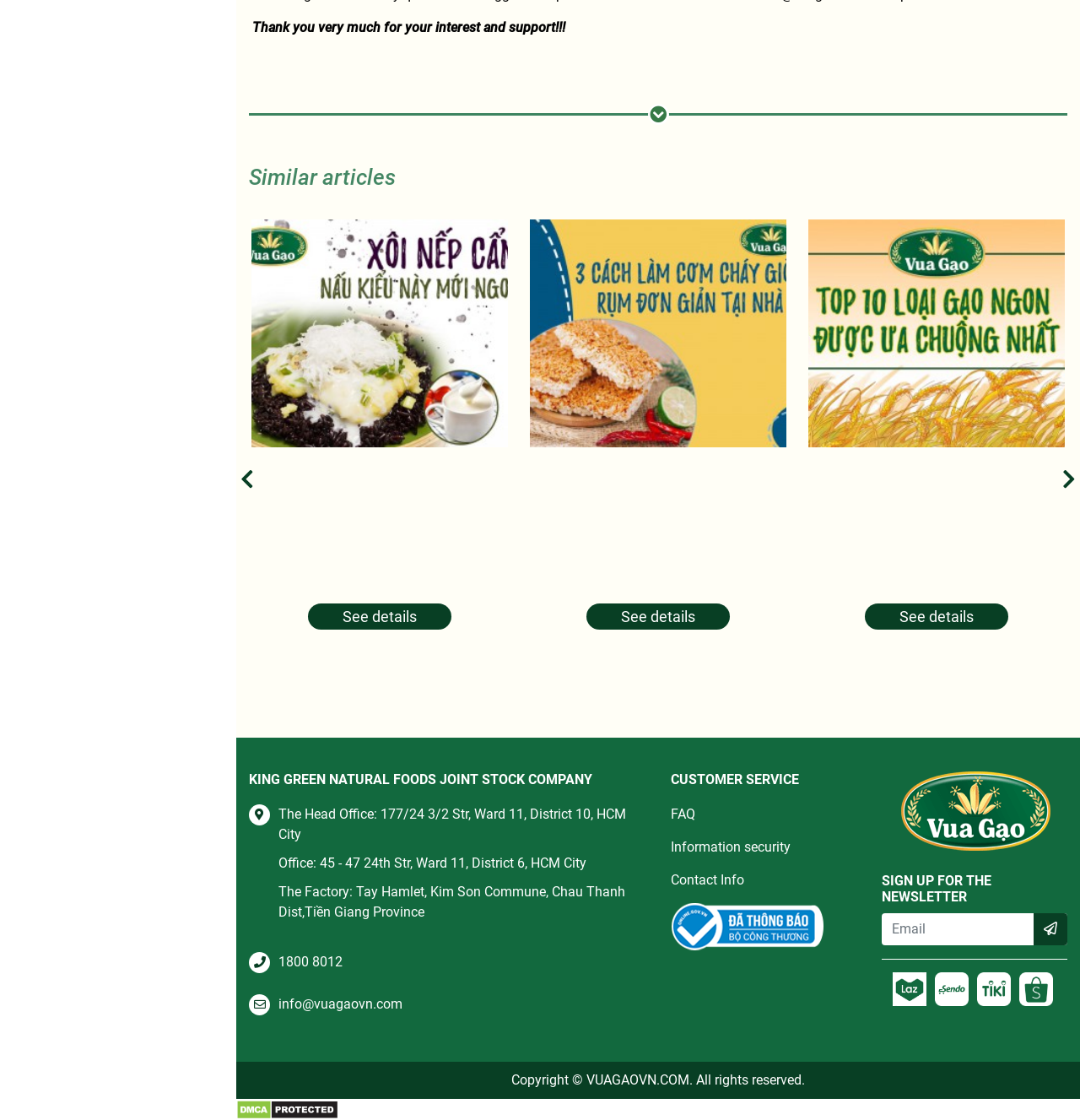Locate the bounding box coordinates of the UI element described by: "parent_node: Email * aria-describedby="email-notes" name="email"". The bounding box coordinates should consist of four float numbers between 0 and 1, i.e., [left, top, right, bottom].

None